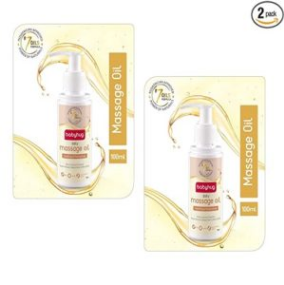Explain in detail what you see in the image.

The image showcases the packaging of Babyhug Daily Massage Oil, presented in a two-pack format. Each container prominently features the product name "Massage Oil" along with icons indicating its suitability for babies. The design emphasizes a gentle and caring approach to baby skincare, aligning with the recommended use of massage oils that are safe and nurturing for delicate skin. This product is suggested in a context where parents are advised to choose oils that protect and care for their infants' sensitive skin. It embodies a trusted option for baby massage, ensuring convenience and quality for parents looking to indulge their little ones in a soothing experience.